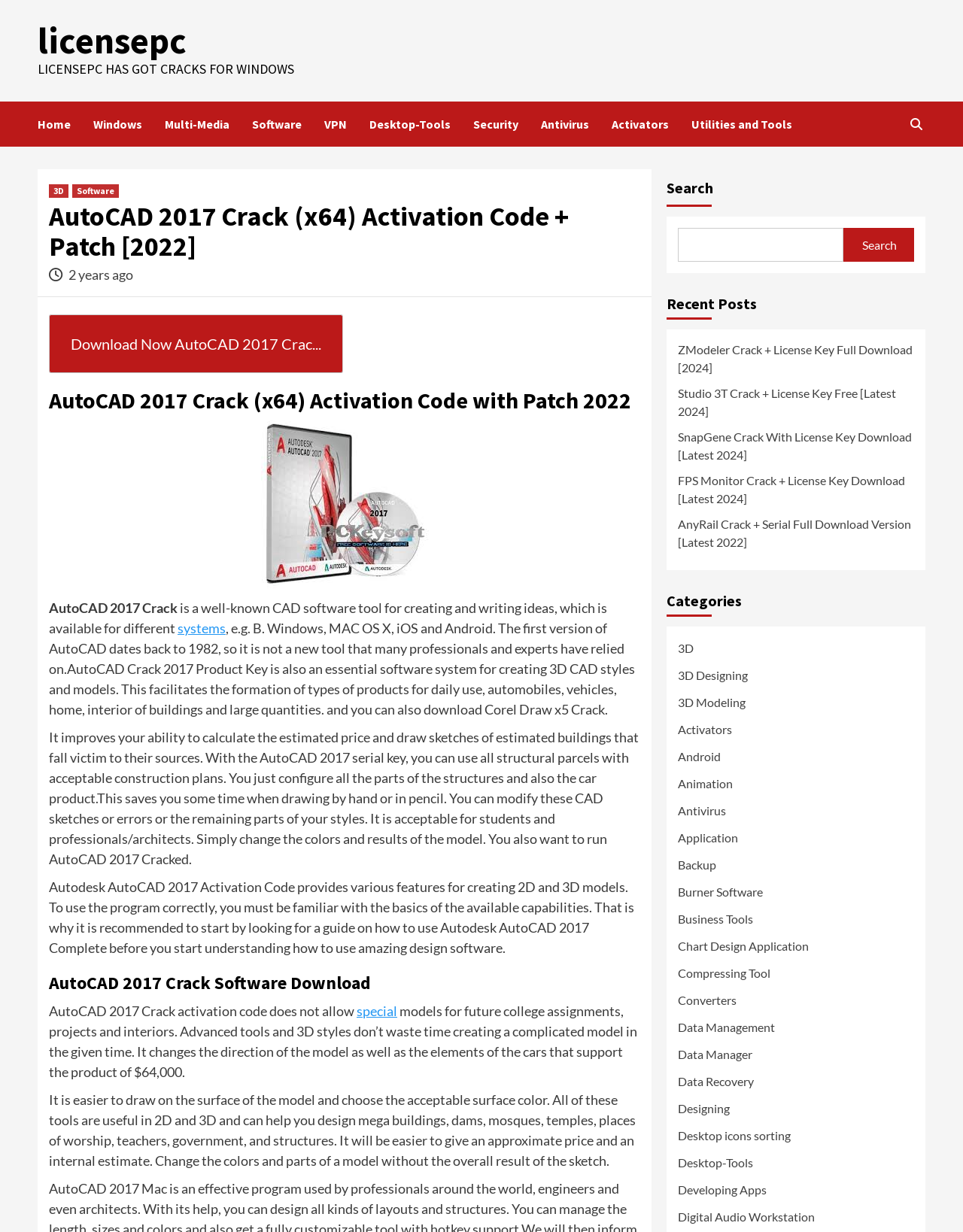Please identify the bounding box coordinates of the element that needs to be clicked to perform the following instruction: "Click on the '3D' category".

[0.704, 0.519, 0.72, 0.54]